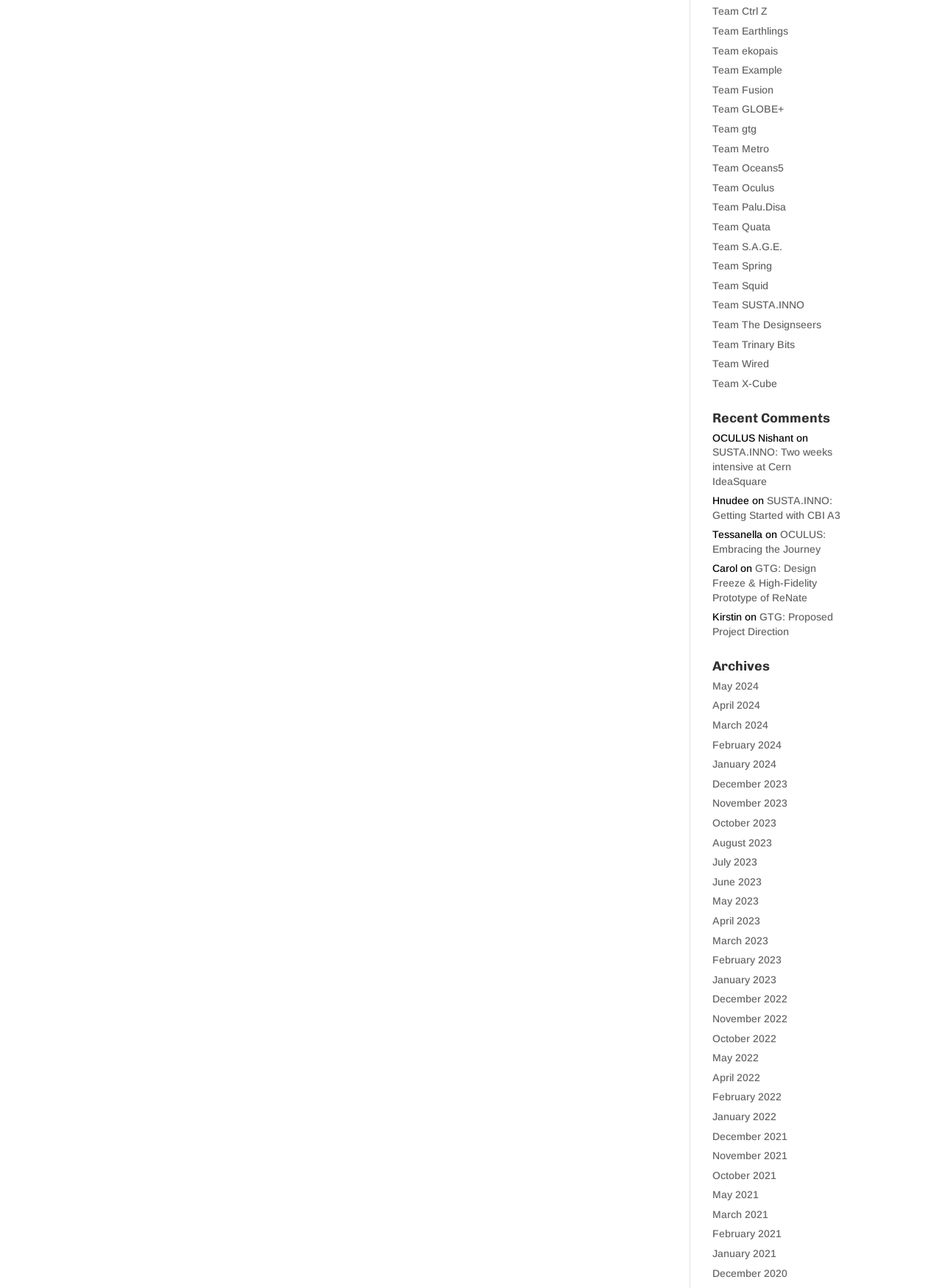Extract the bounding box coordinates for the UI element described as: "Apply".

None